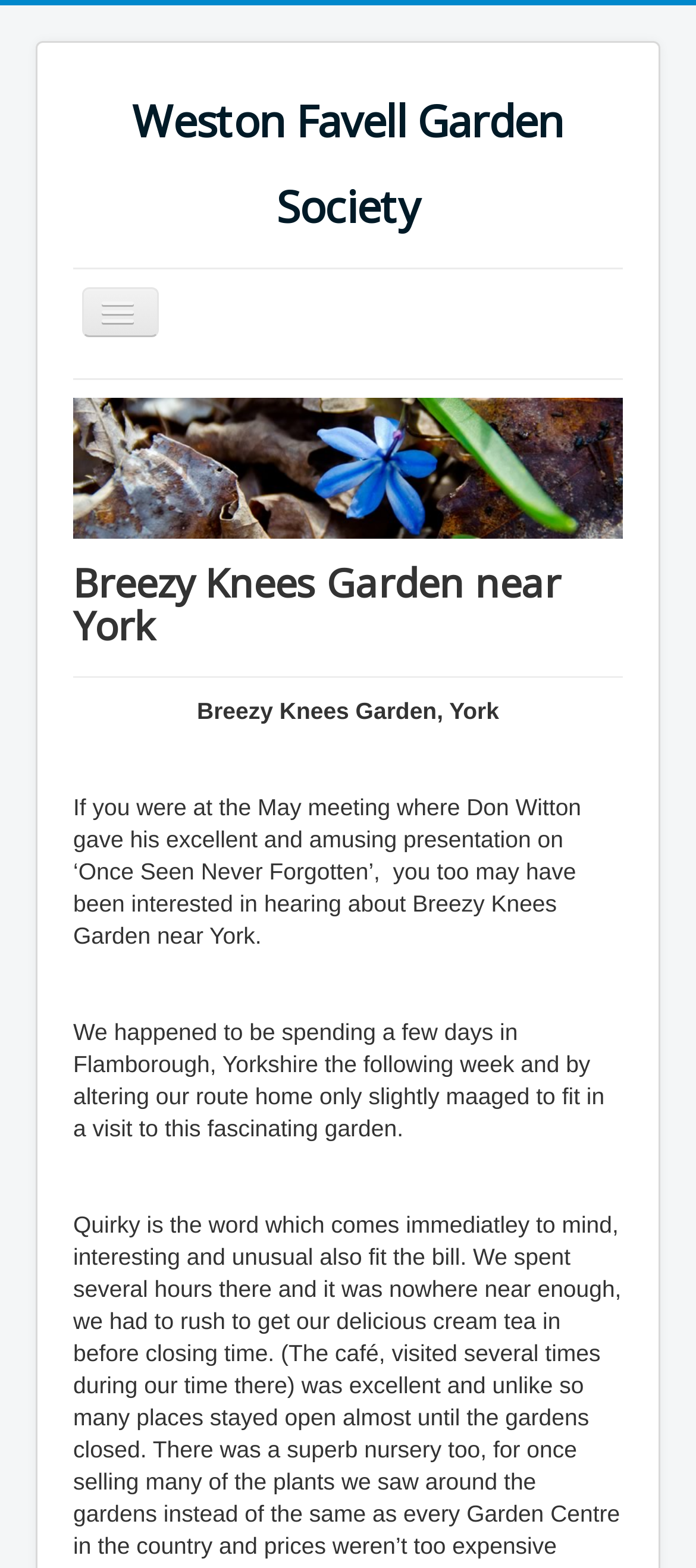Can you find the bounding box coordinates for the element that needs to be clicked to execute this instruction: "view Programme"? The coordinates should be given as four float numbers between 0 and 1, i.e., [left, top, right, bottom].

[0.105, 0.354, 0.895, 0.39]